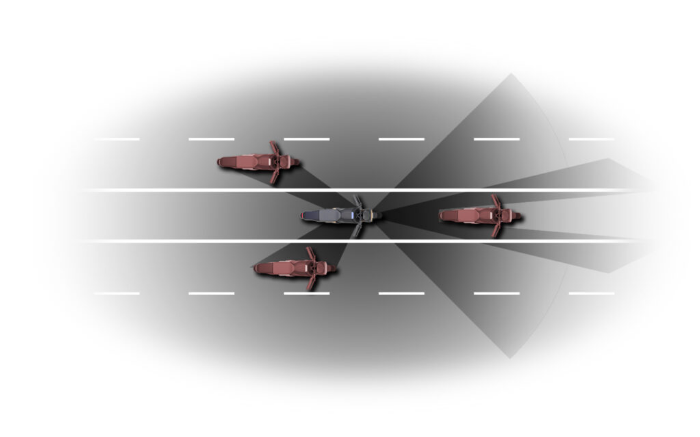Refer to the image and provide a thorough answer to this question:
What do the shaded areas represent?

The shaded areas in the image represent visual alerts provided by the rider assist system, designed to detect non-critical obstacles and threats, helping motorcycle riders navigate through challenging urban environments.